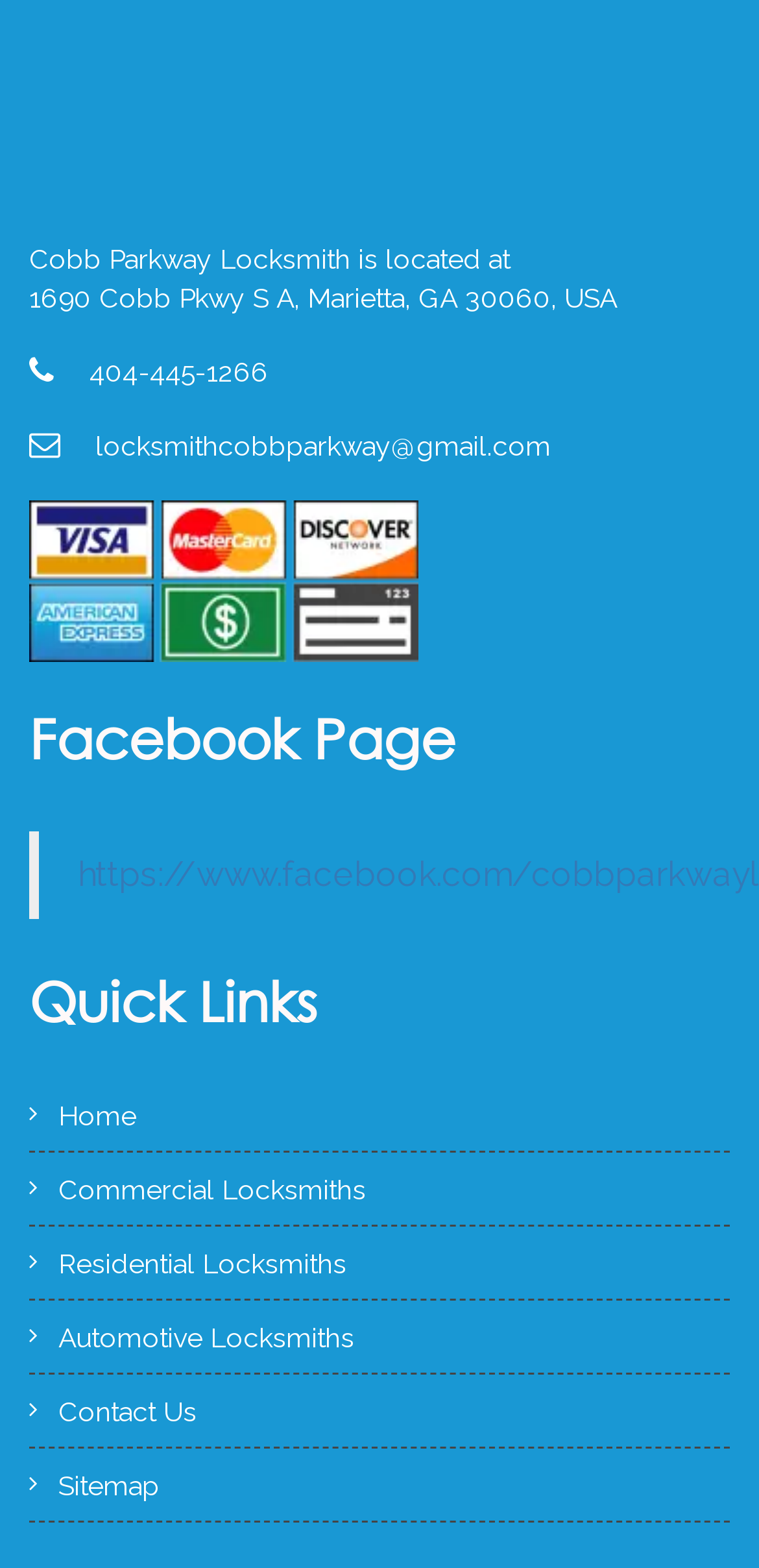What is the phone number of Cobb Parkway Locksmith?
Utilize the information in the image to give a detailed answer to the question.

I found the phone number by looking at the link element with the text '404-445-1266' which is located near the top of the webpage.